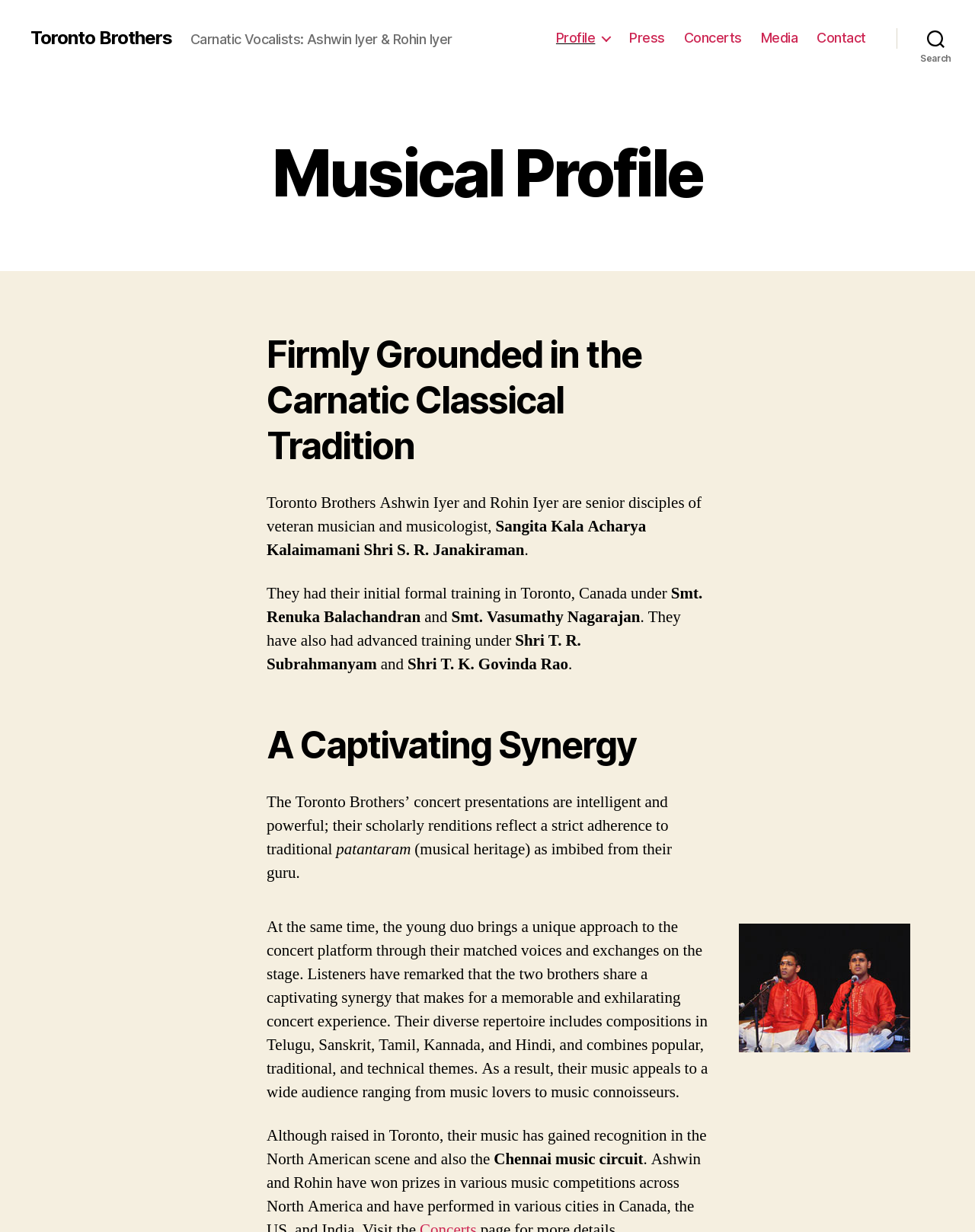Using the details from the image, please elaborate on the following question: What is the profession of Ashwin Iyer and Rohin Iyer?

Based on the static text 'Carnatic Vocalists: Ashwin Iyer & Rohin Iyer' at the top of the webpage, it can be inferred that Ashwin Iyer and Rohin Iyer are Carnatic Vocalists.